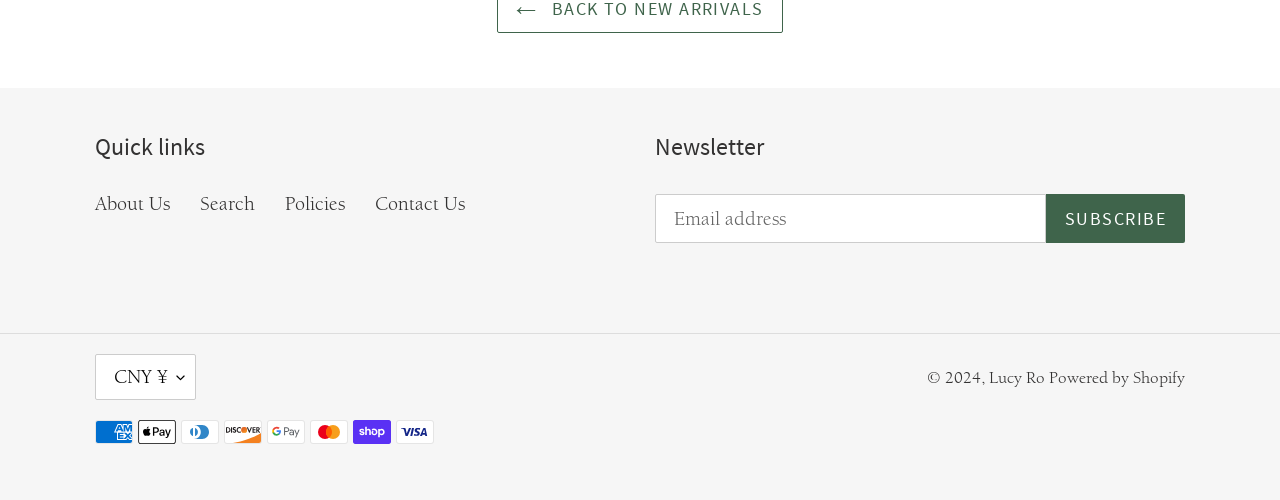Please mark the bounding box coordinates of the area that should be clicked to carry out the instruction: "view CES 2024 news".

None